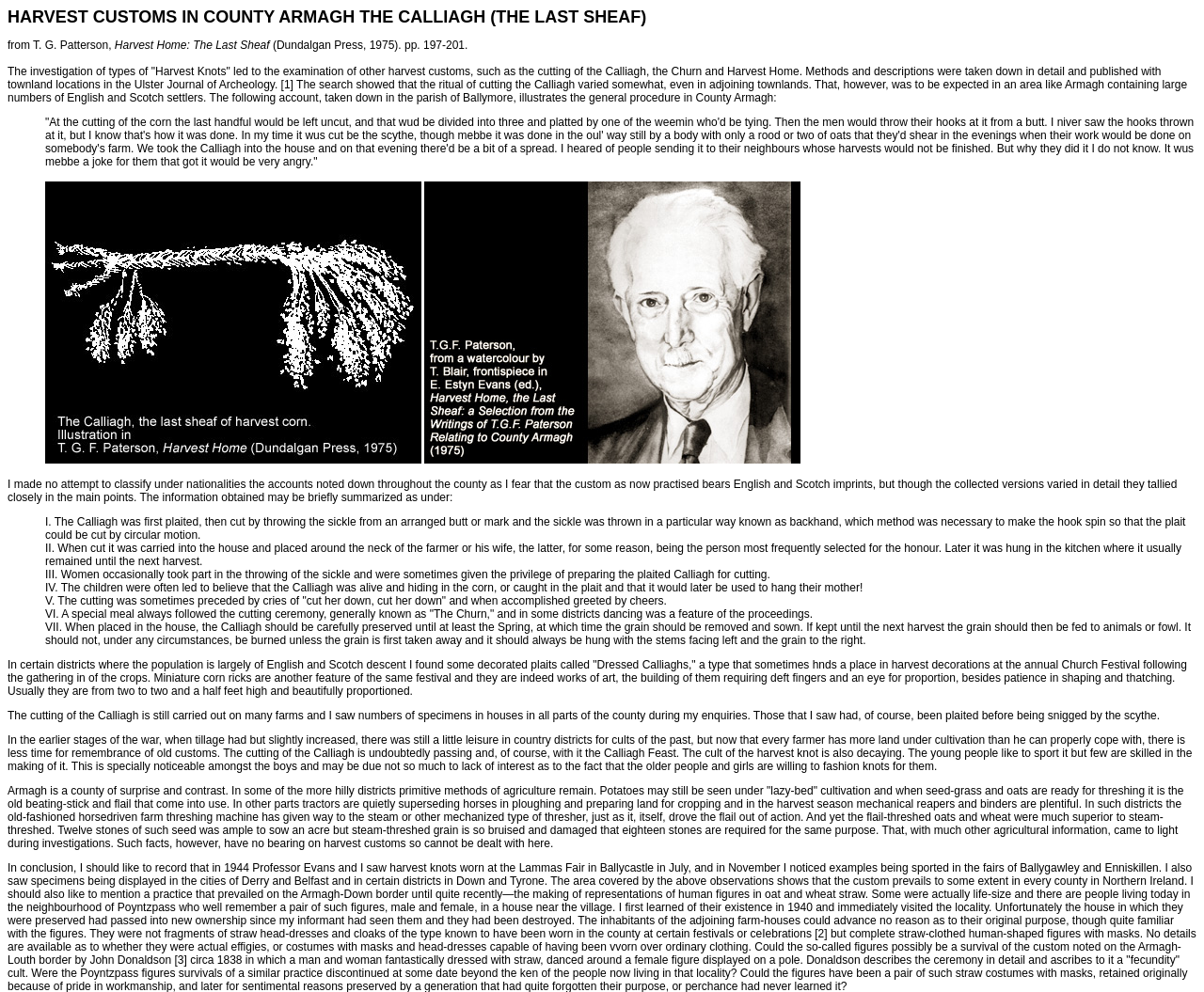Determine the main headline from the webpage and extract its text.

HARVEST CUSTOMS IN COUNTY ARMAGH THE CALLIAGH (THE LAST SHEAF)